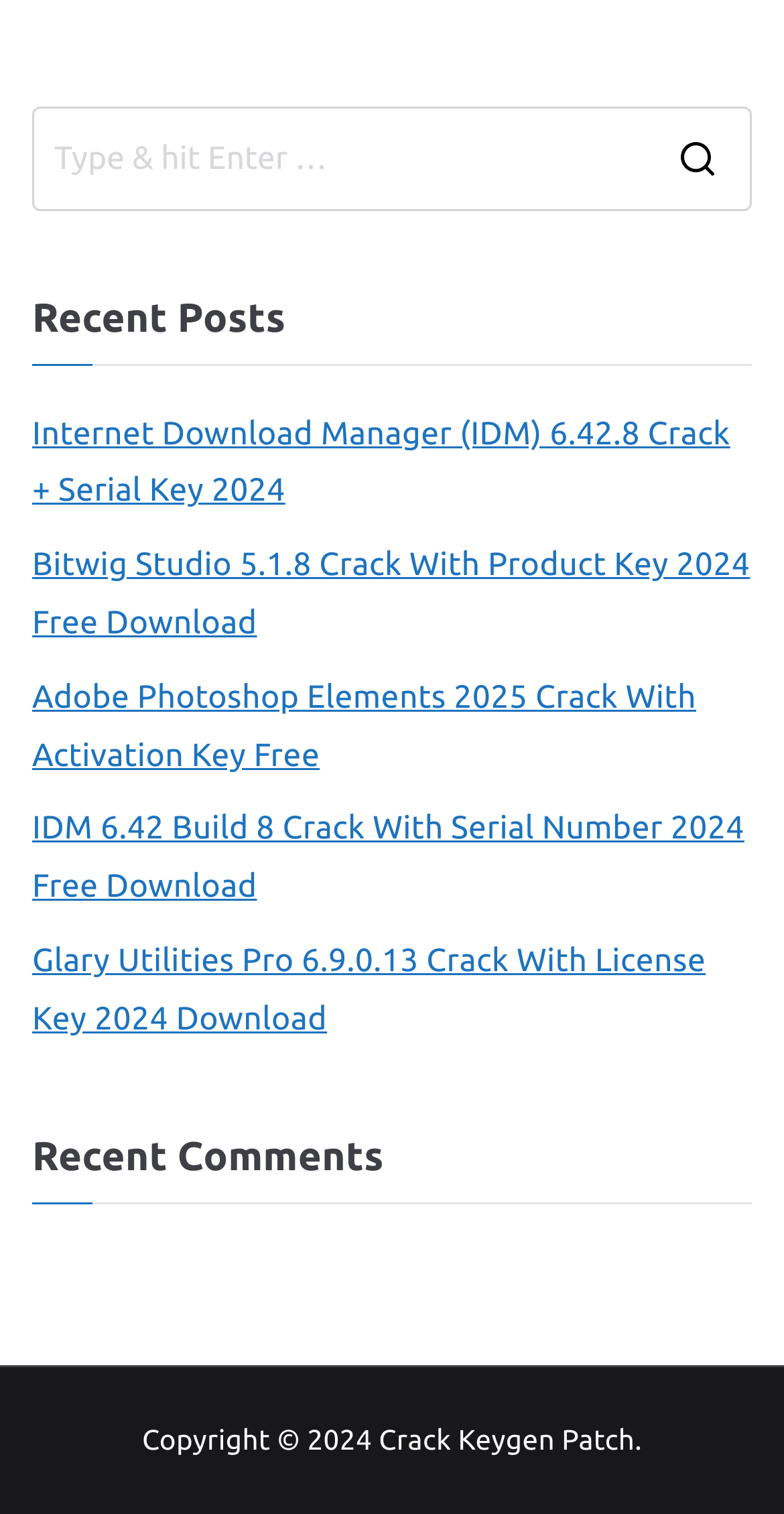Please determine the bounding box coordinates of the element to click on in order to accomplish the following task: "View the recent comments". Ensure the coordinates are four float numbers ranging from 0 to 1, i.e., [left, top, right, bottom].

[0.041, 0.746, 0.959, 0.795]